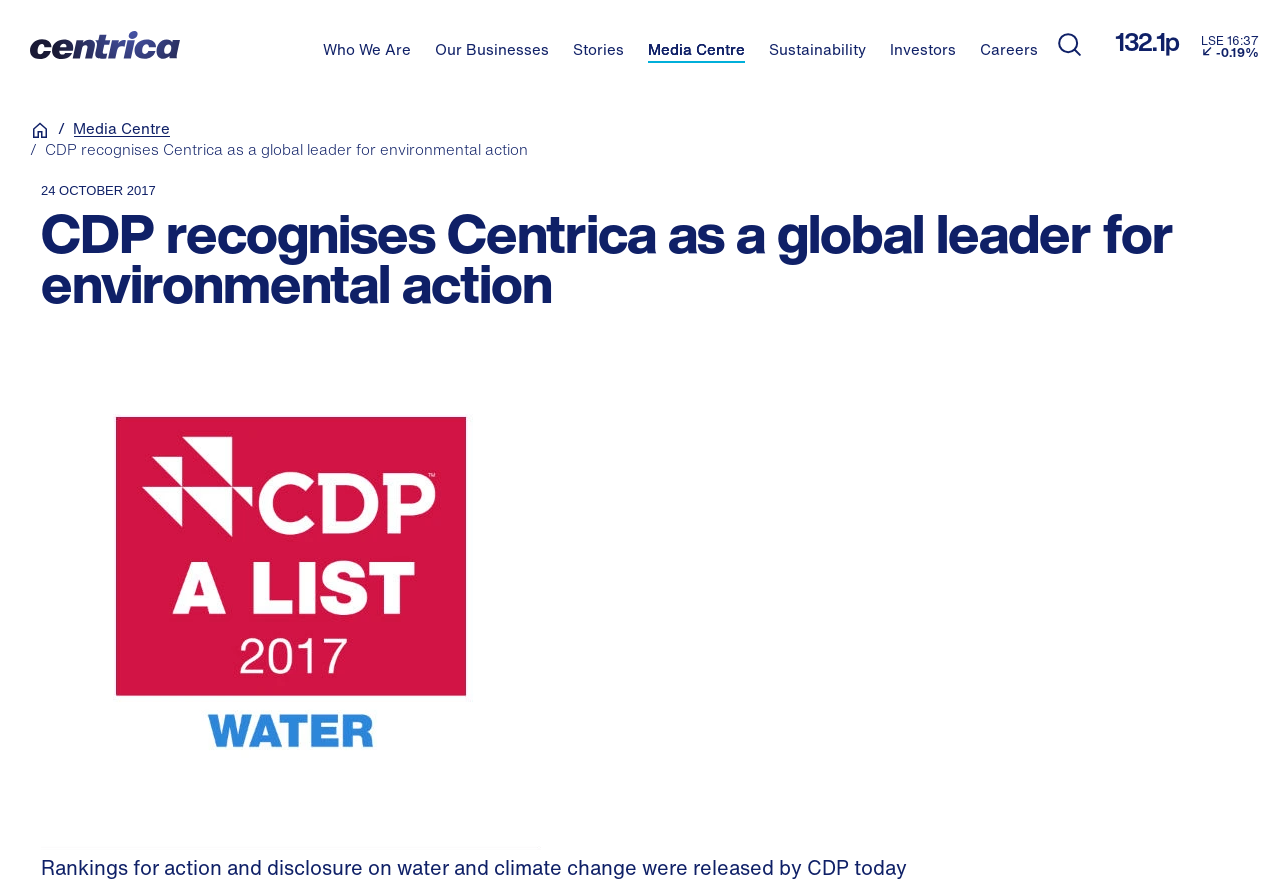Provide the bounding box coordinates for the area that should be clicked to complete the instruction: "Go to Home".

[0.023, 0.136, 0.039, 0.159]